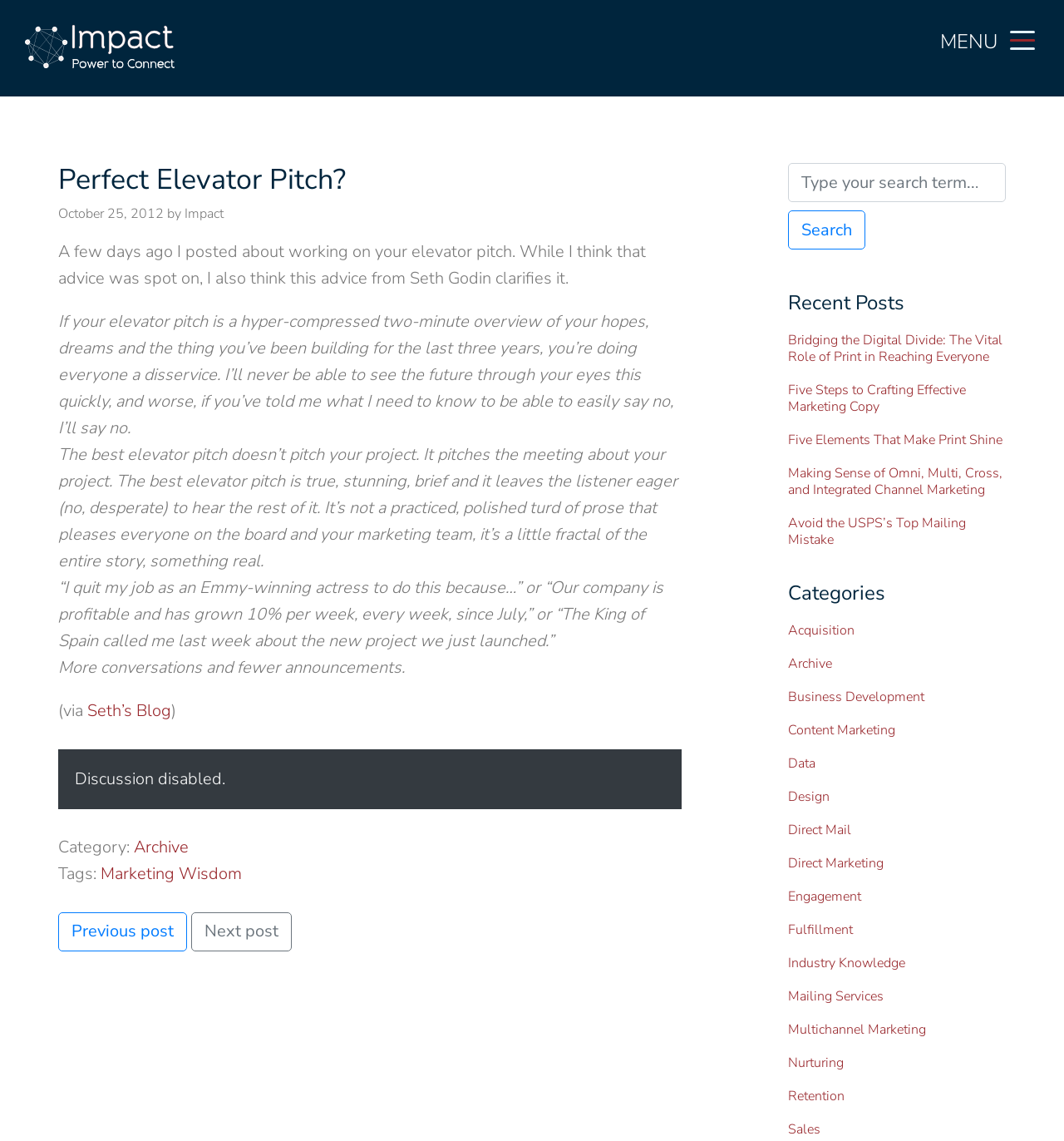Please give a succinct answer using a single word or phrase:
What is the date of the article?

October 25, 2012